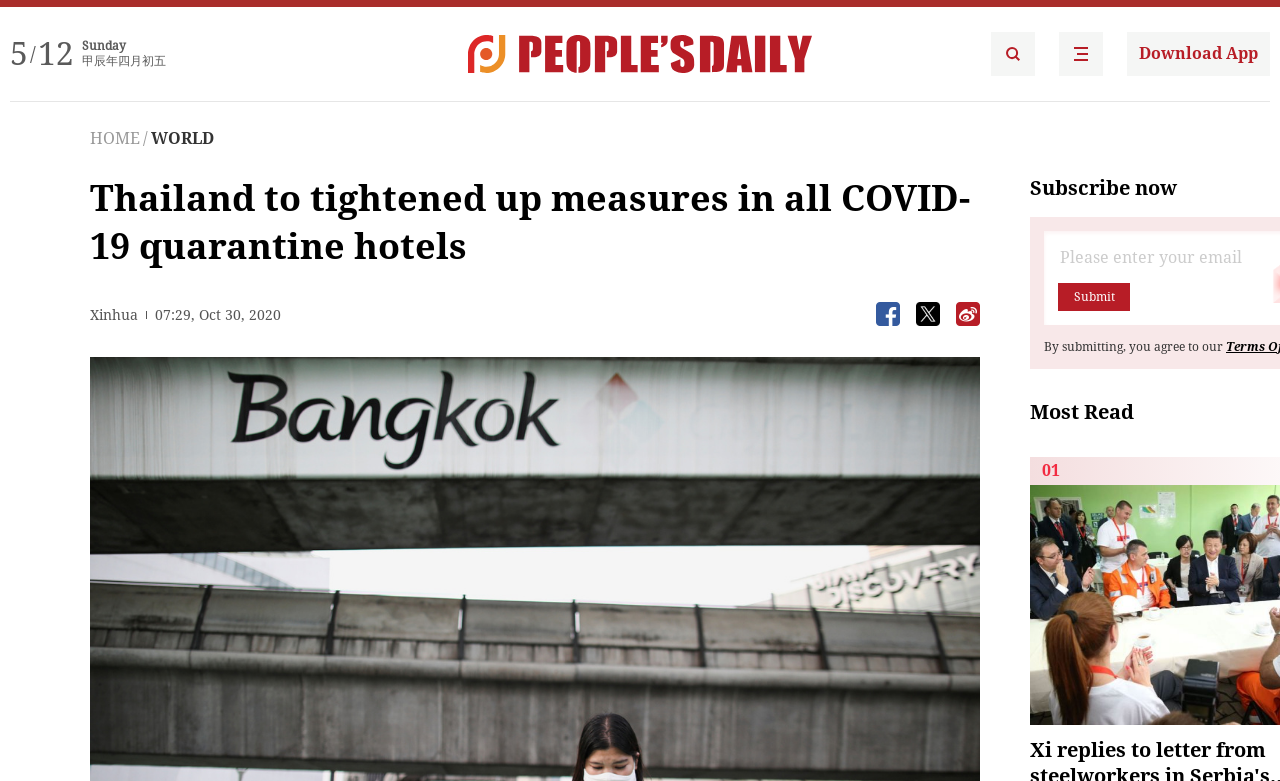Craft a detailed narrative of the webpage's structure and content.

The webpage appears to be a news article page, with a focus on a specific news story about Thailand tightening measures in all COVID-19 quarantine hotels. 

At the top left of the page, there is a date display showing "5/12 Sunday" and a corresponding Chinese date. 

Below the date display, there are two links to the People's Daily English language App, one with an accompanying image, and another without. 

To the right of these links, there is a section with three buttons, each containing an image. 

The main news article title, "Thailand to tightened up measures in all COVID-19 quarantine hotels", is displayed prominently in the middle of the page. 

Below the title, there is a byline indicating the source of the article, "Xinhua", along with a timestamp "07:29, Oct 30, 2020". 

On the right side of the page, there is a section with a "Subscribe now" button and a "Submit" button, accompanied by a brief description of the terms of submission. 

Further down the page, there is a "Most Read" section, with a list of articles, the first of which is numbered "01".